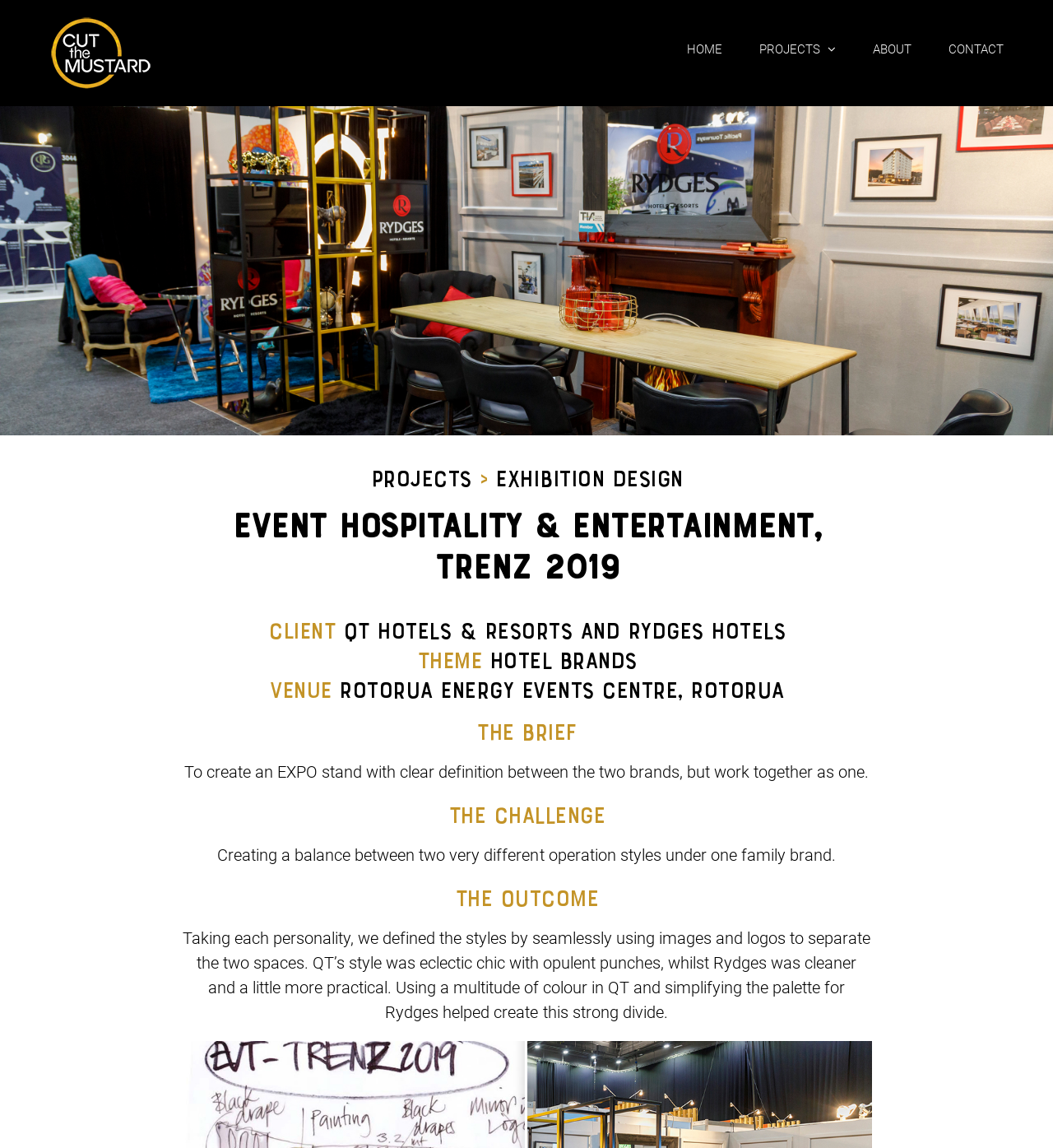Utilize the details in the image to thoroughly answer the following question: How many brands are mentioned?

I found the brands by looking at the heading 'CLIENT QT Hotels & Resorts and Rydges Hotels THEME Hotel Brands VENUE Rotorua Energy Events Centre, Rotorua' which mentions two brands: QT Hotels & Resorts and Rydges Hotels.